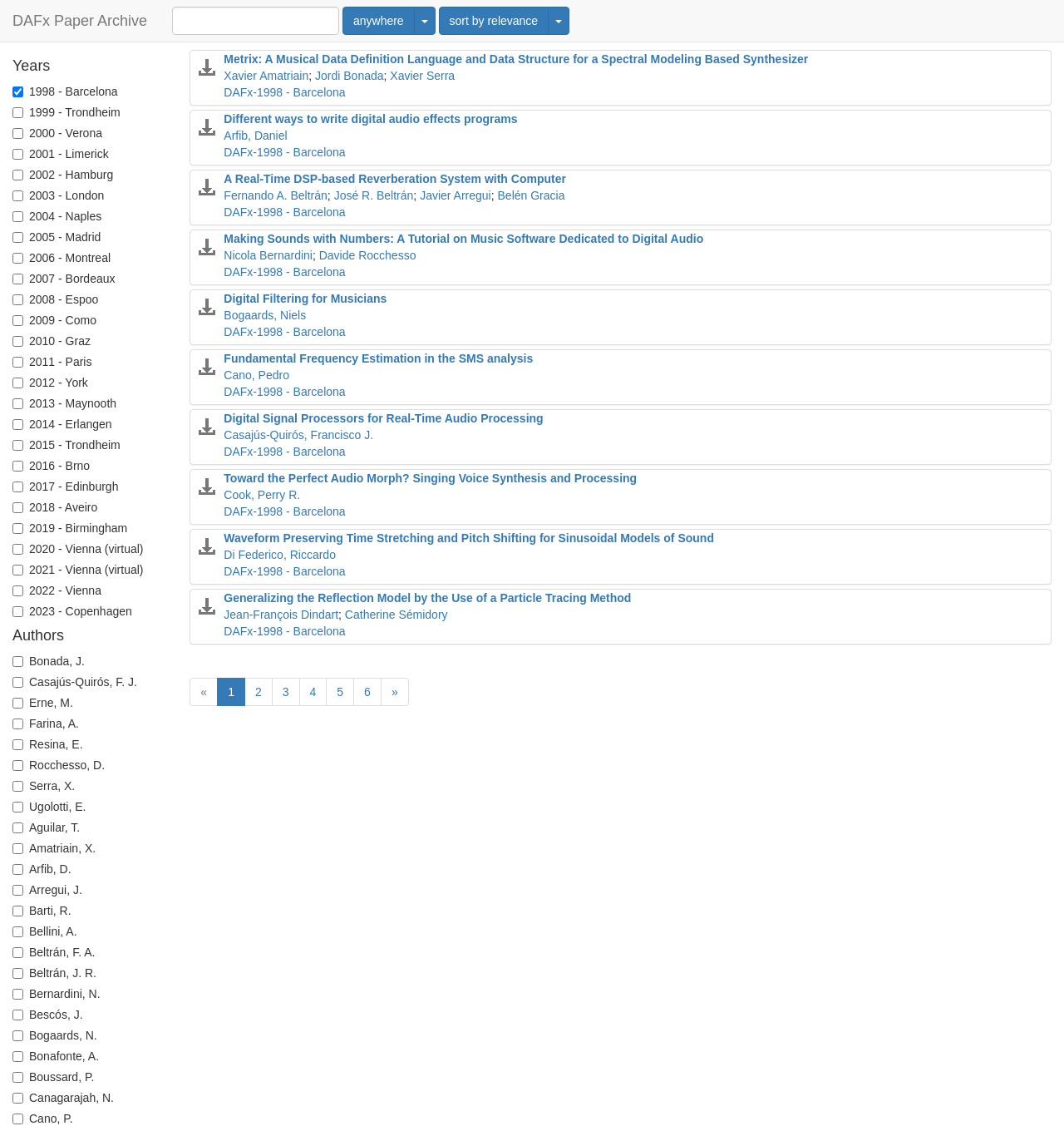What is the current year being browsed?
Answer the question with as much detail as possible.

The current year being browsed is 1998, which can be inferred from the checkbox '1998 - Barcelona' being checked, indicating that the user is currently viewing papers from 1998.